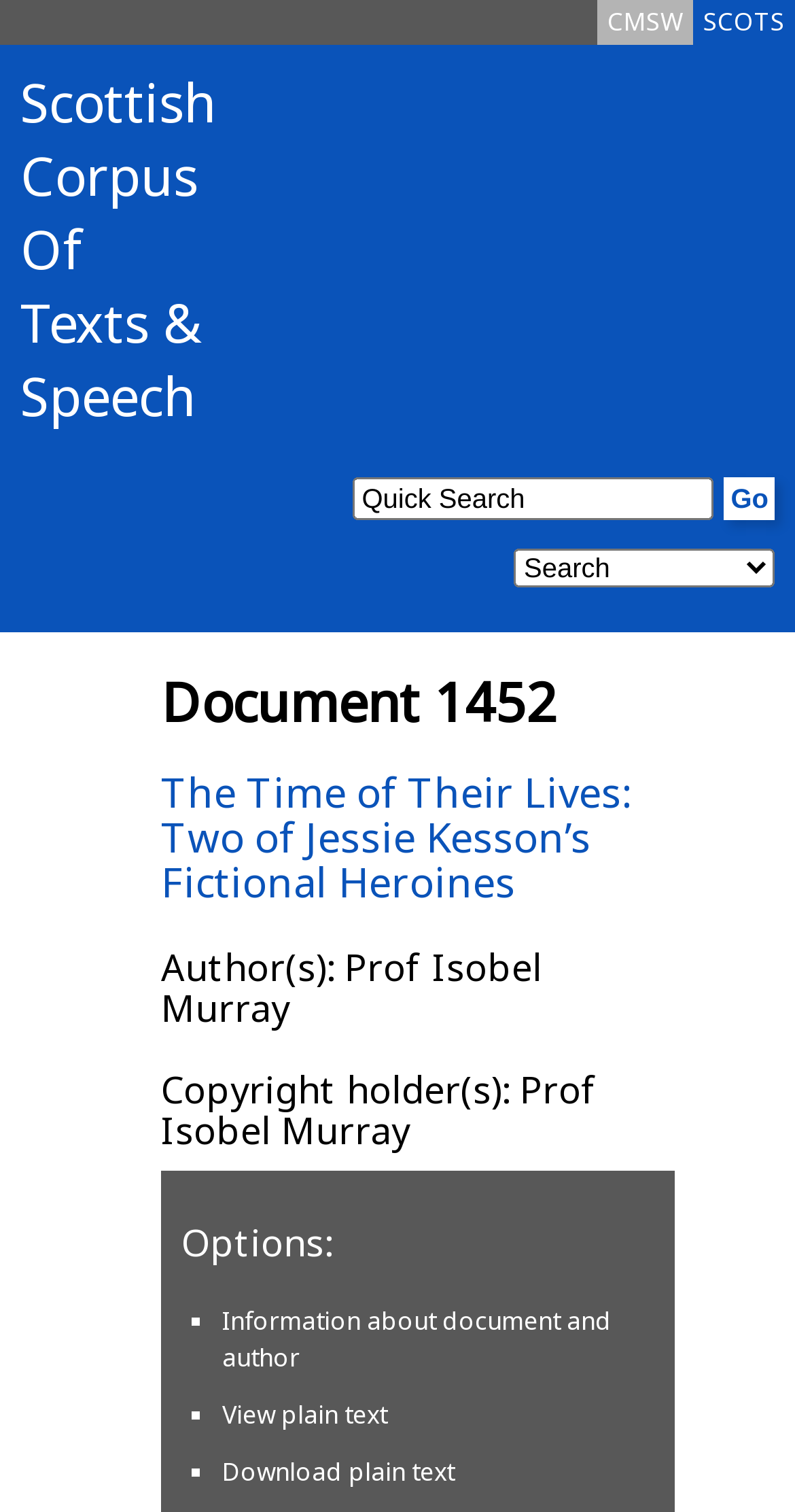What is the purpose of the 'Go' button?
Look at the image and respond with a single word or a short phrase.

To perform a quick search